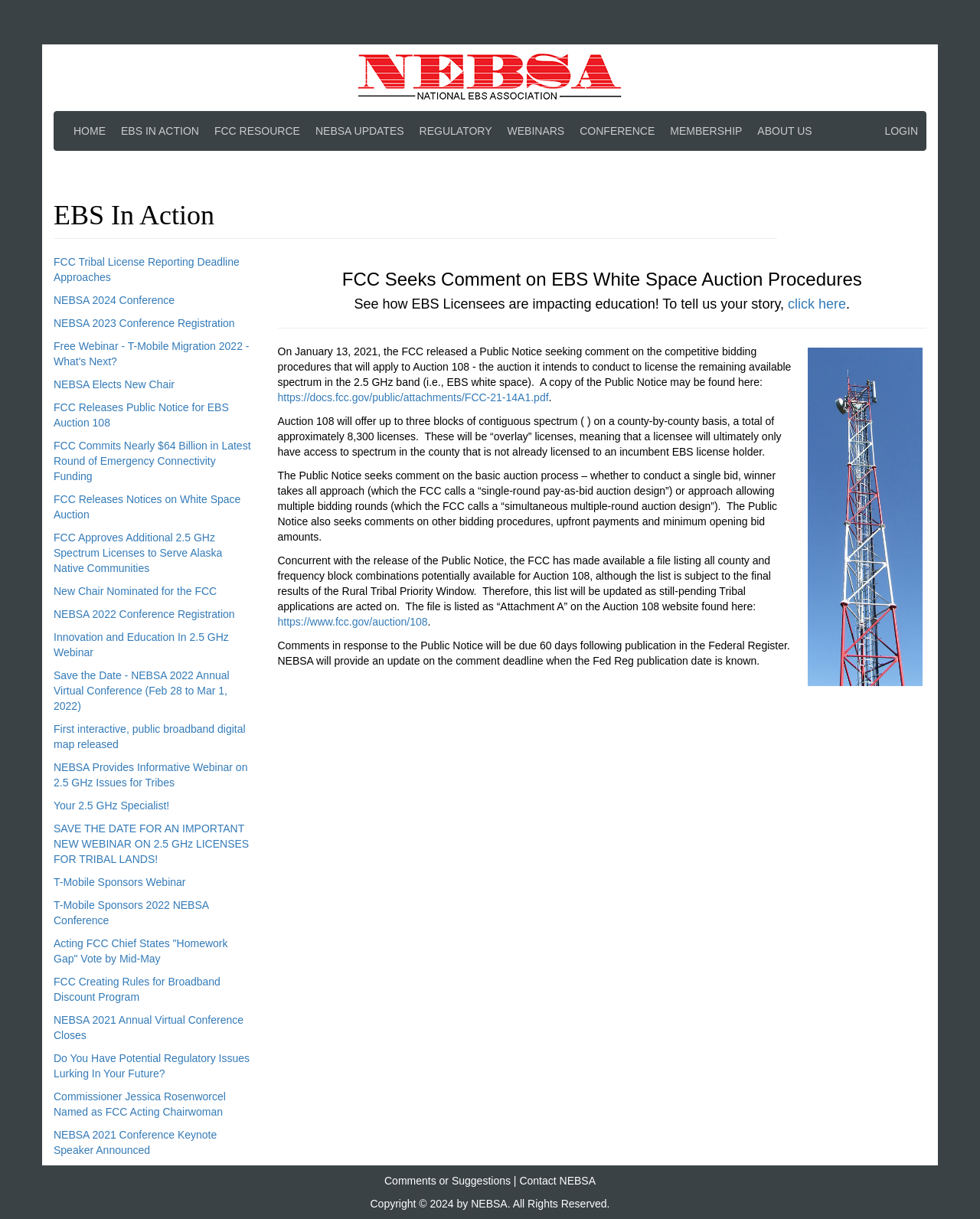What is the deadline for comments in response to the Public Notice?
Kindly offer a detailed explanation using the data available in the image.

The deadline for comments can be found in the text 'Comments in response to the Public Notice will be due 60 days following publication in the Federal Register.' which provides information about the deadline for submitting comments.